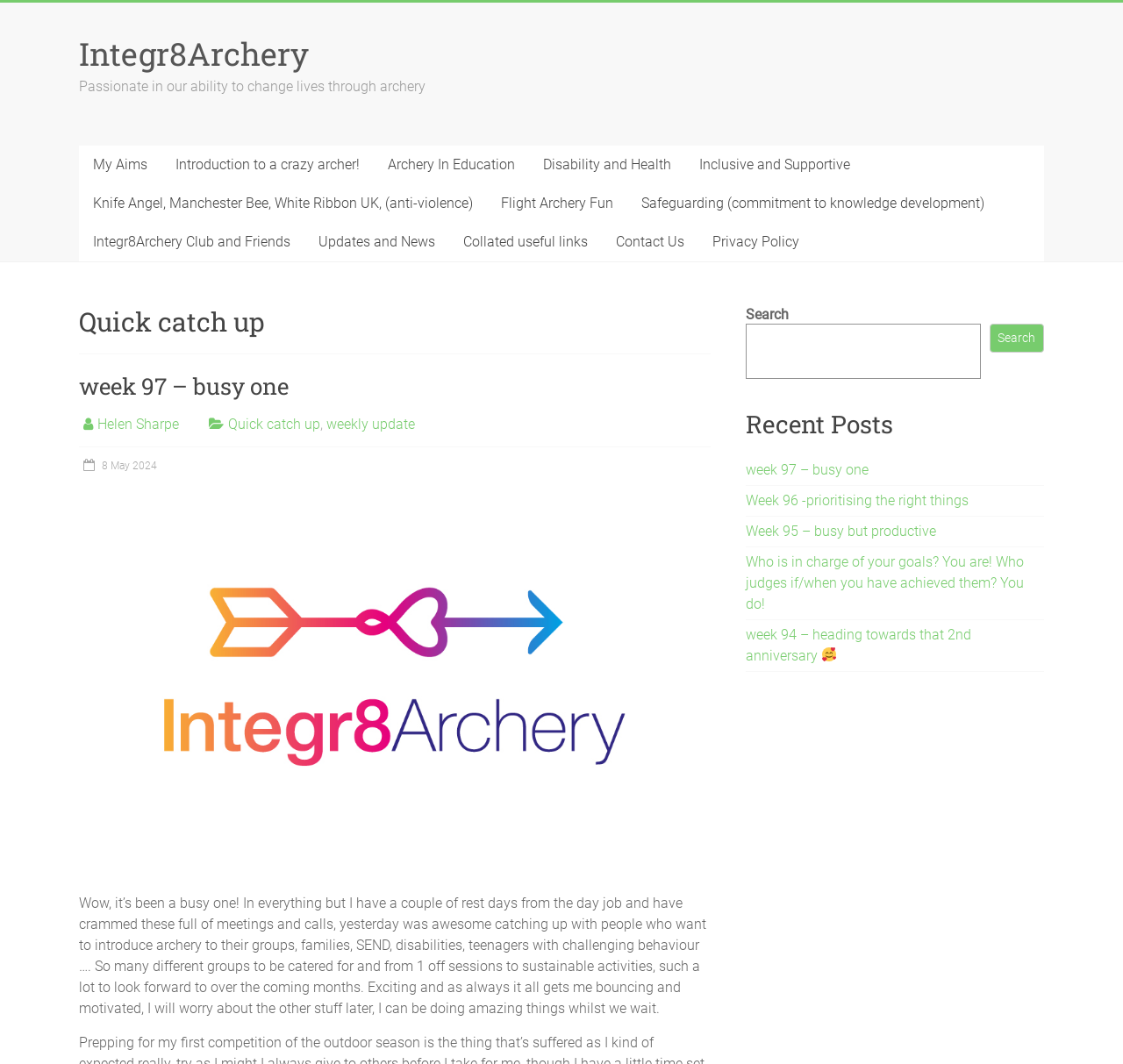Please indicate the bounding box coordinates of the element's region to be clicked to achieve the instruction: "Visit the Women category". Provide the coordinates as four float numbers between 0 and 1, i.e., [left, top, right, bottom].

None